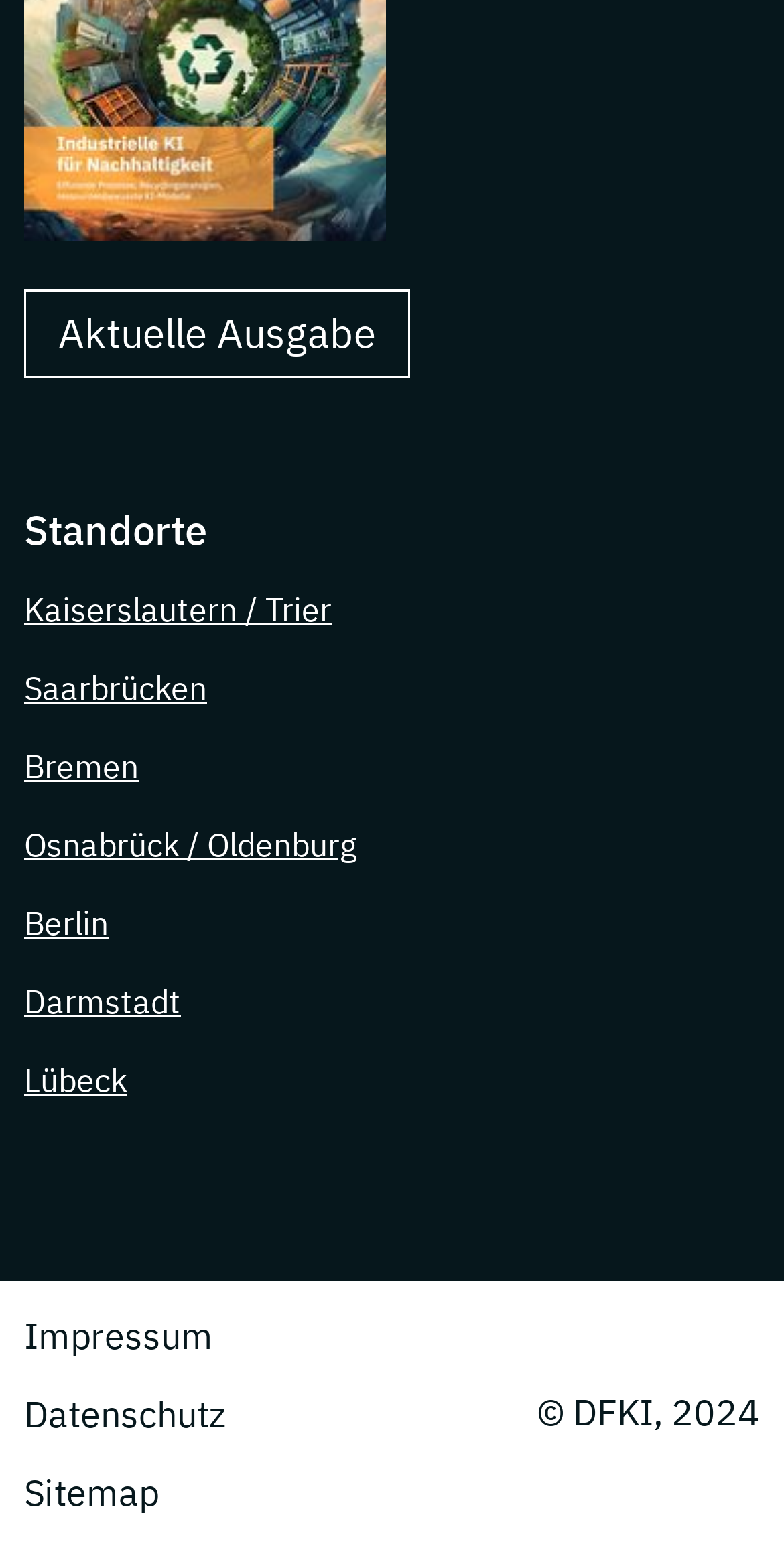Please provide the bounding box coordinates for the element that needs to be clicked to perform the instruction: "Check out NextGen Planners on LinkedIn". The coordinates must consist of four float numbers between 0 and 1, formatted as [left, top, right, bottom].

None